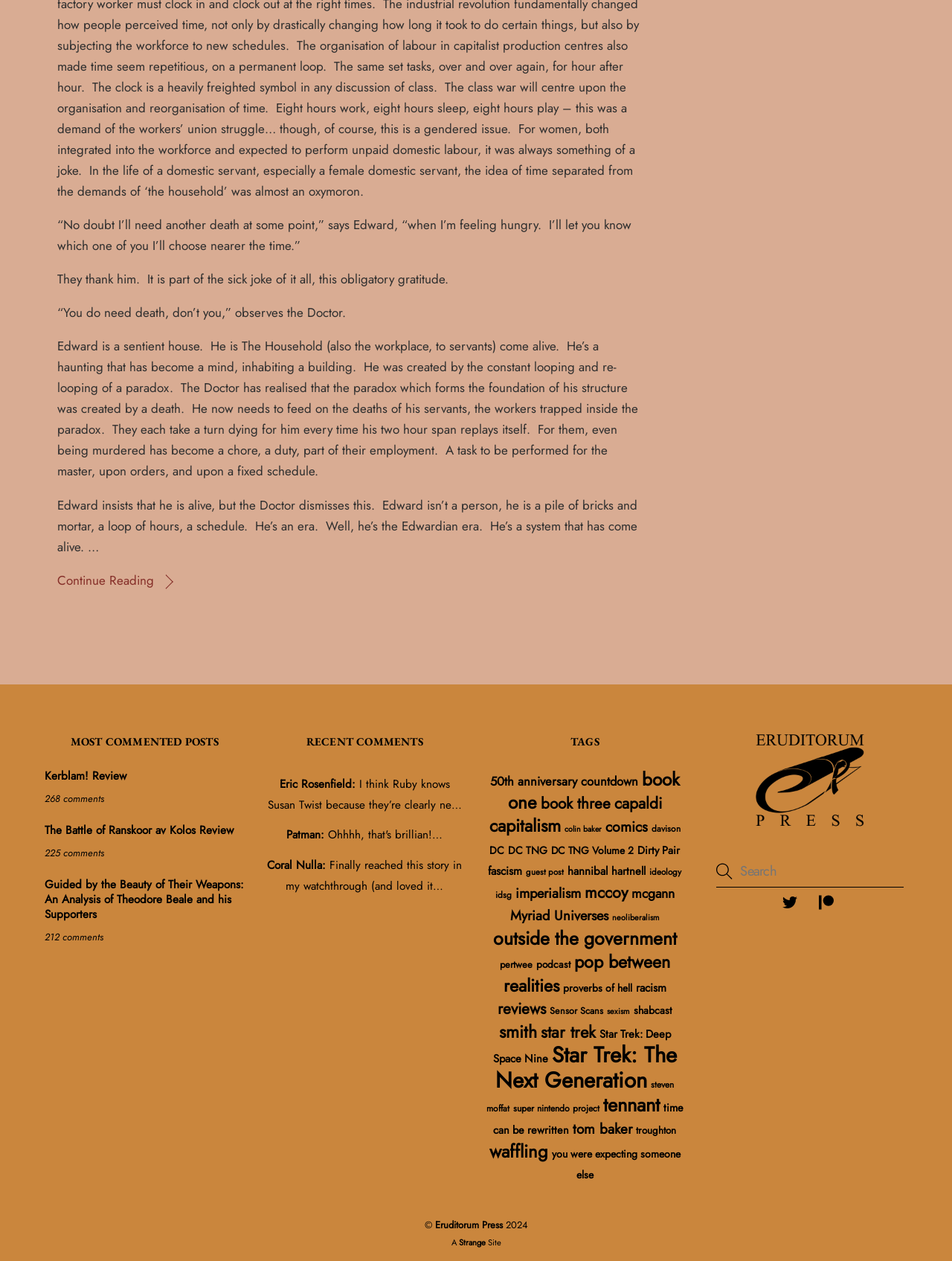Respond with a single word or short phrase to the following question: 
What is the name of the logo in the top-right corner?

Eruditorum Press Logo